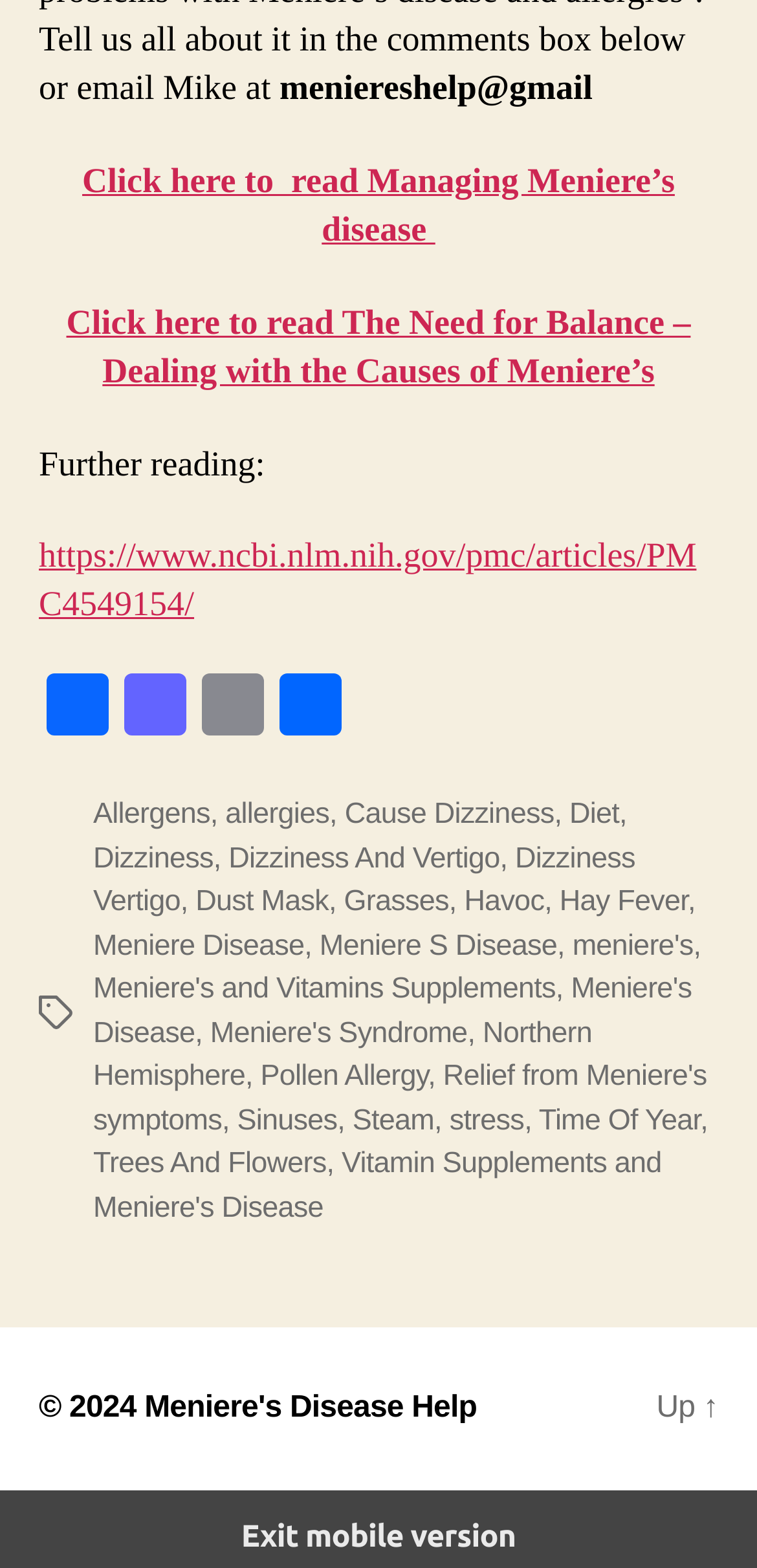Please reply to the following question with a single word or a short phrase:
How many tags are listed on the webpage?

19